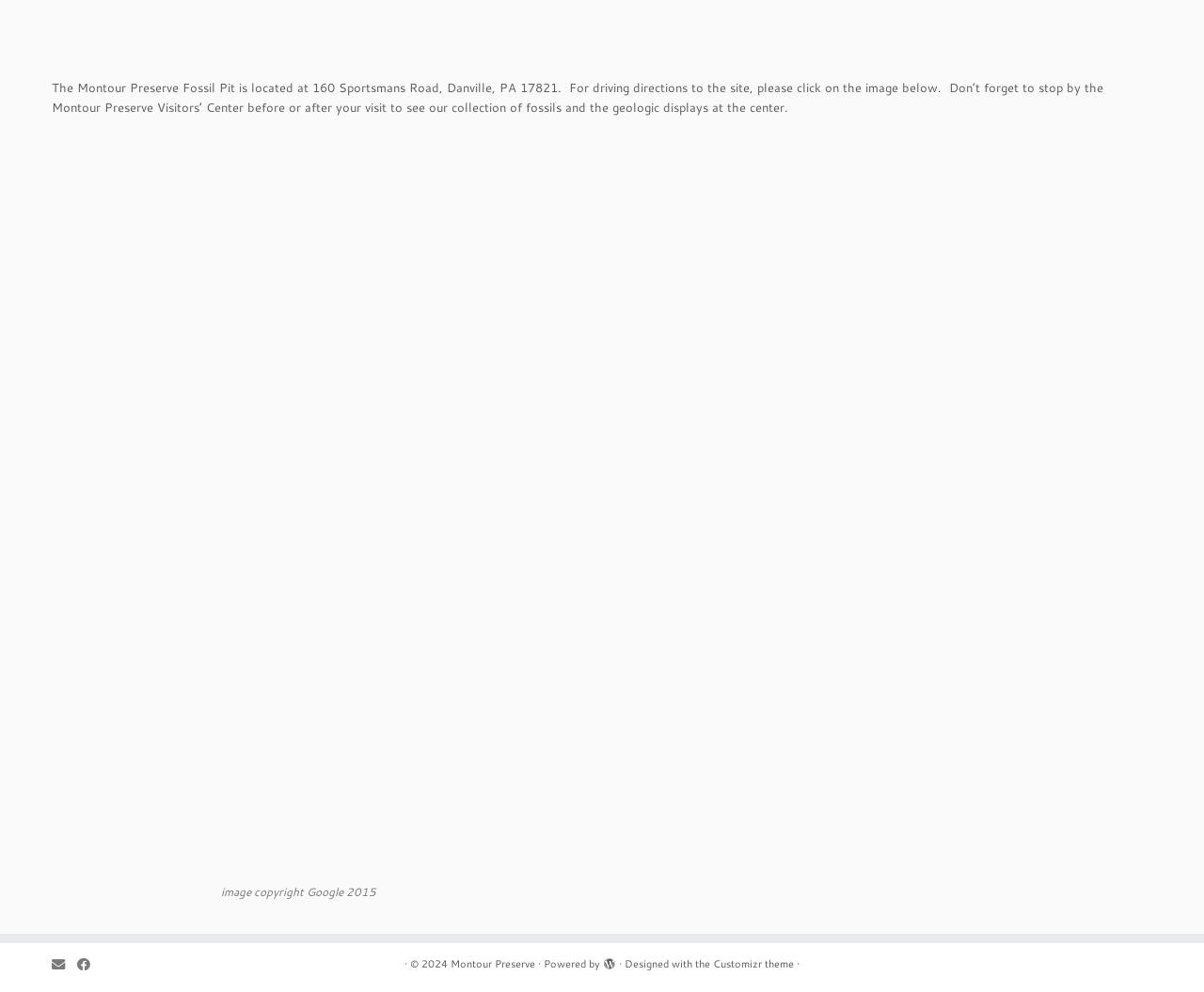Given the webpage screenshot, identify the bounding box of the UI element that matches this description: "parent_node: image copyright Google 2015".

[0.184, 0.502, 0.809, 0.519]